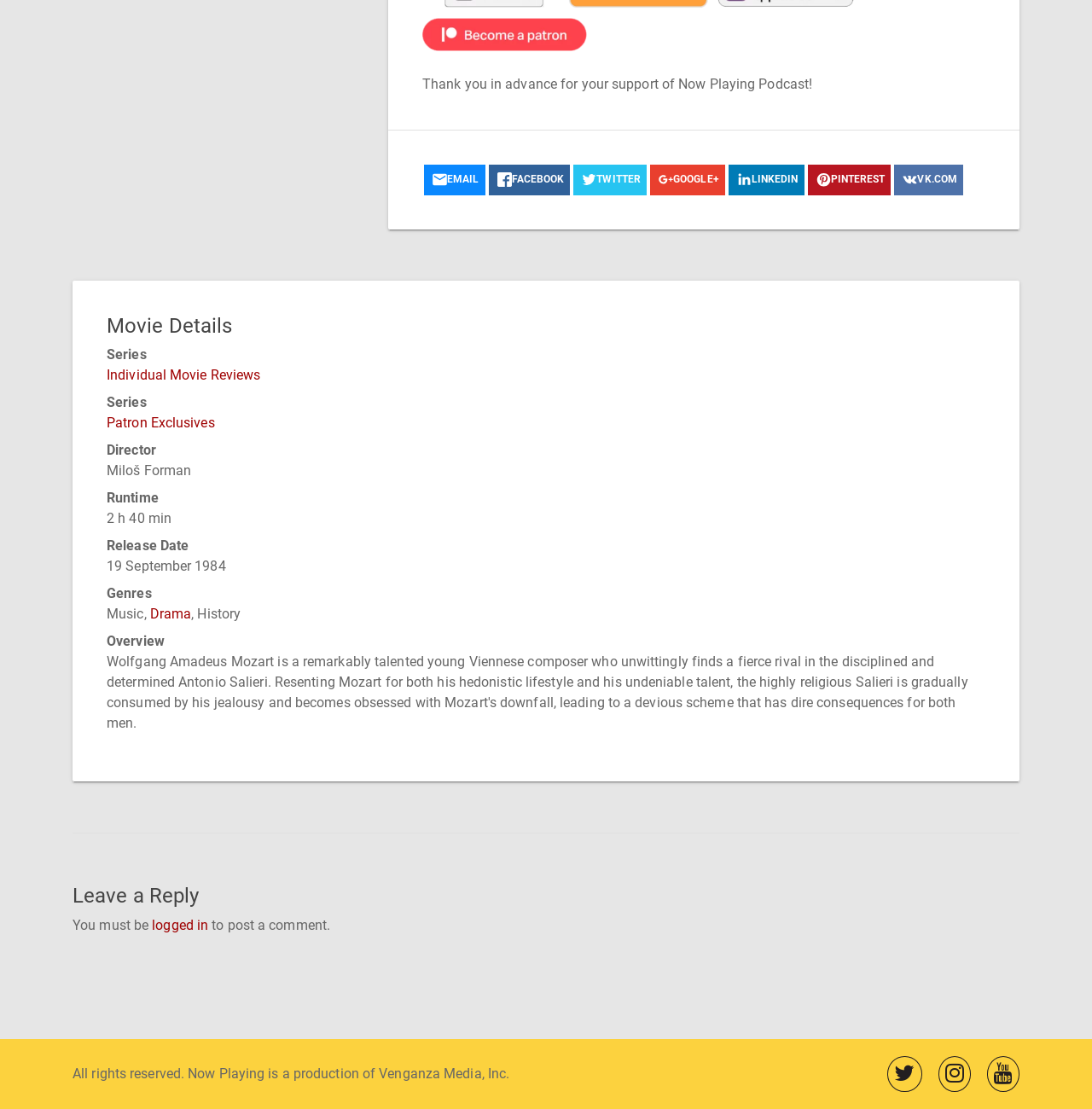Determine the coordinates of the bounding box that should be clicked to complete the instruction: "Leave a reply". The coordinates should be represented by four float numbers between 0 and 1: [left, top, right, bottom].

[0.066, 0.798, 0.934, 0.818]